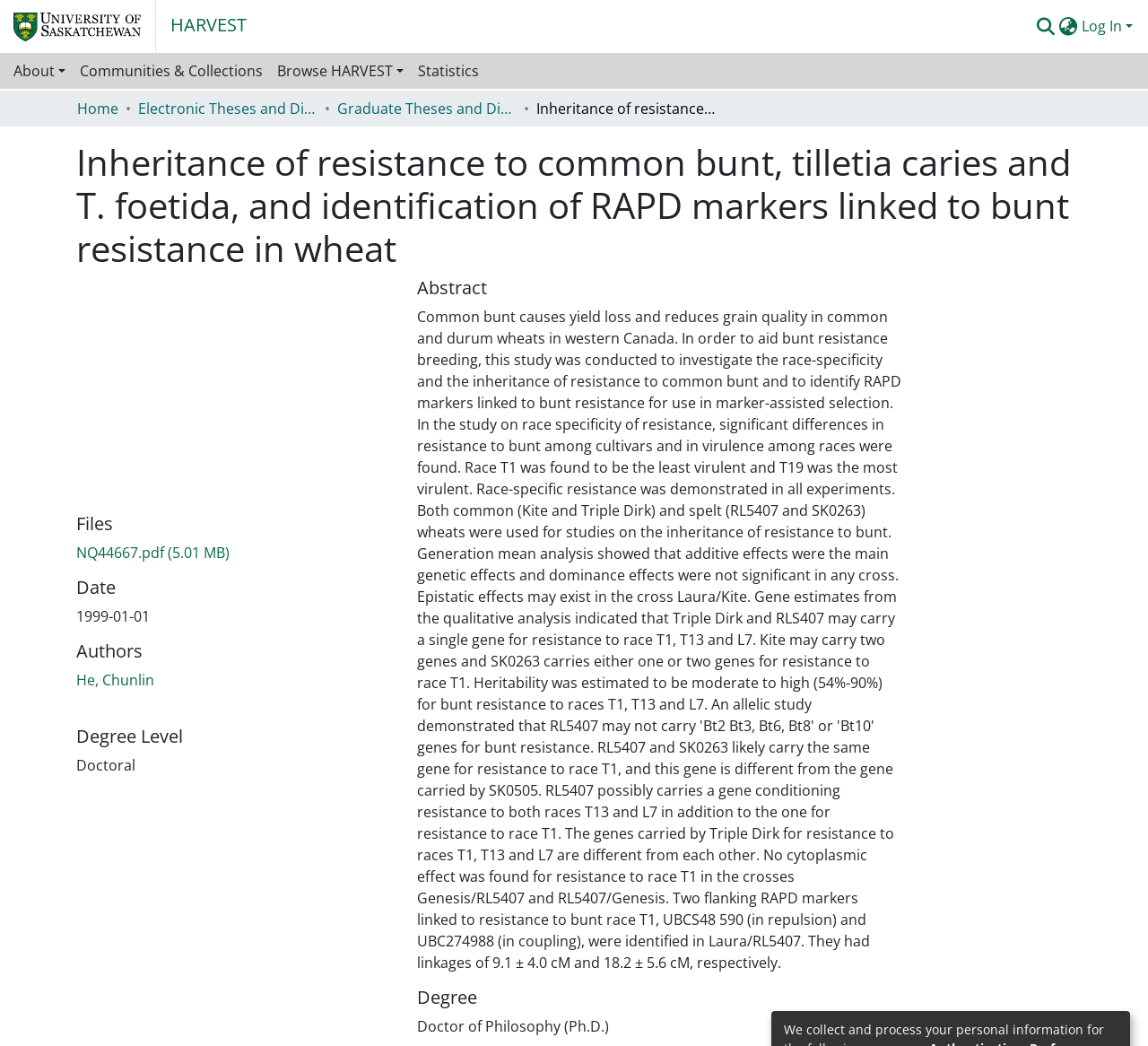Please specify the bounding box coordinates of the clickable section necessary to execute the following command: "Switch language".

[0.921, 0.015, 0.941, 0.035]